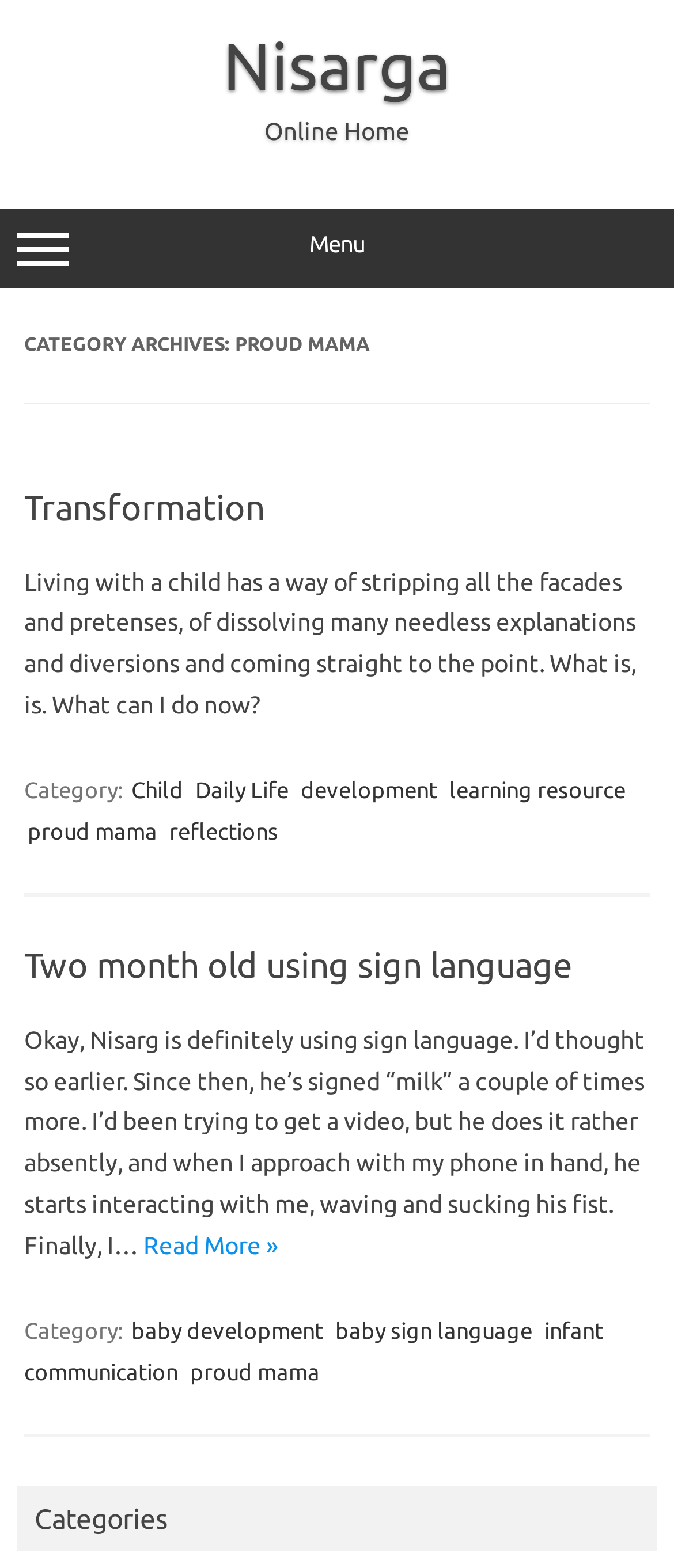Identify the bounding box coordinates of the clickable region to carry out the given instruction: "Click on the 'Nisarga' link".

[0.331, 0.019, 0.669, 0.065]